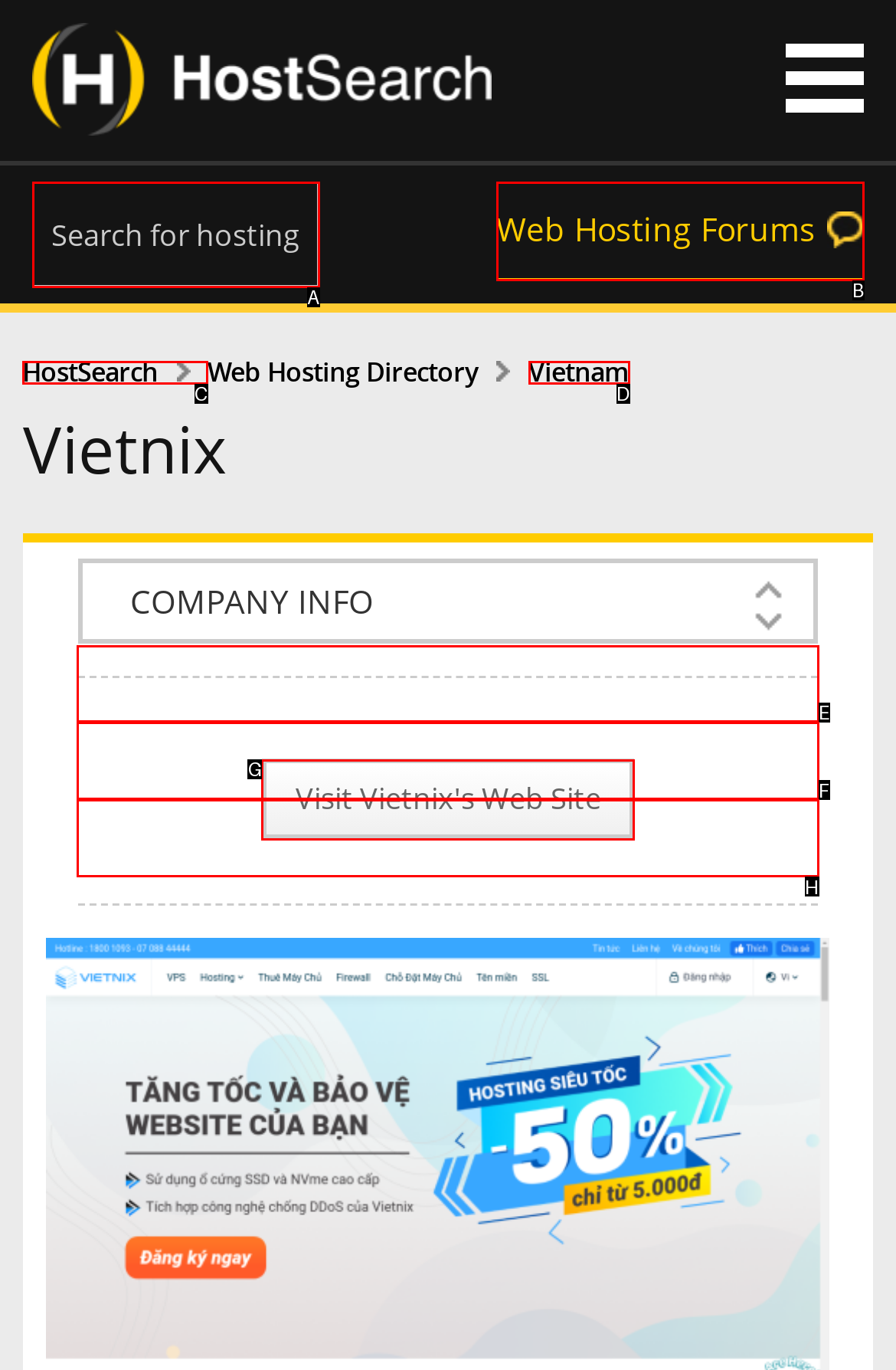Determine the right option to click to perform this task: View Vietnix company info
Answer with the correct letter from the given choices directly.

E